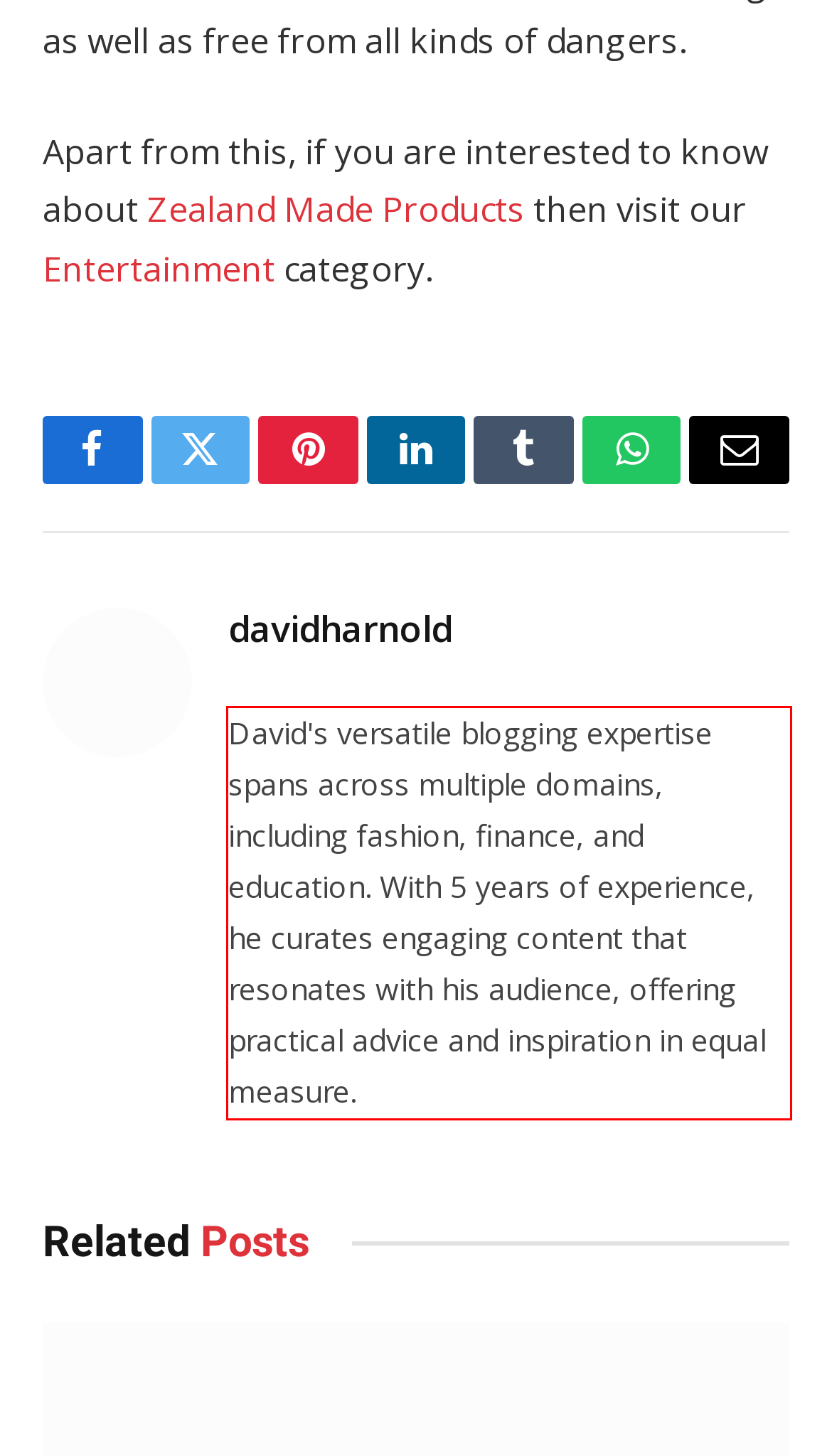Please look at the webpage screenshot and extract the text enclosed by the red bounding box.

David's versatile blogging expertise spans across multiple domains, including fashion, finance, and education. With 5 years of experience, he curates engaging content that resonates with his audience, offering practical advice and inspiration in equal measure.